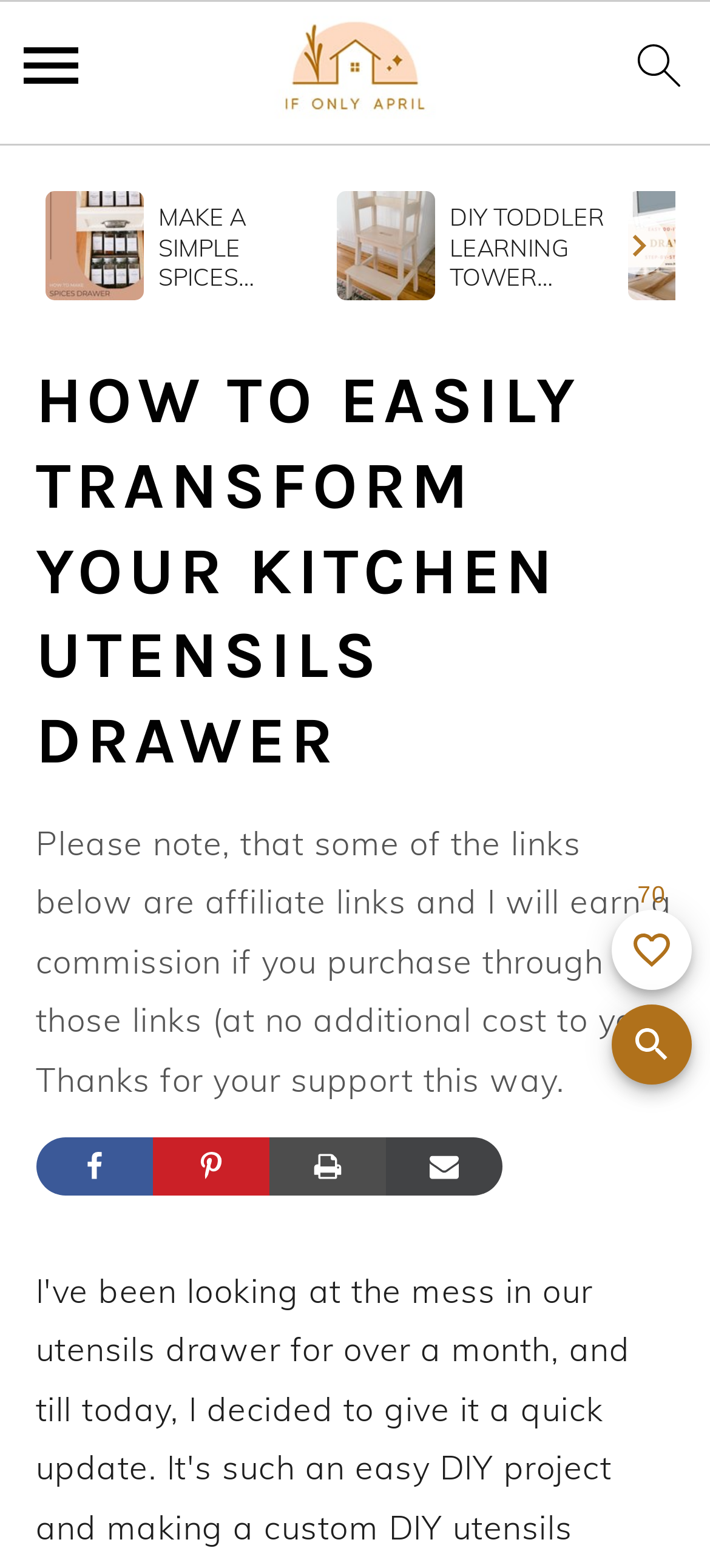Determine and generate the text content of the webpage's headline.

HOW TO EASILY TRANSFORM YOUR KITCHEN UTENSILS DRAWER